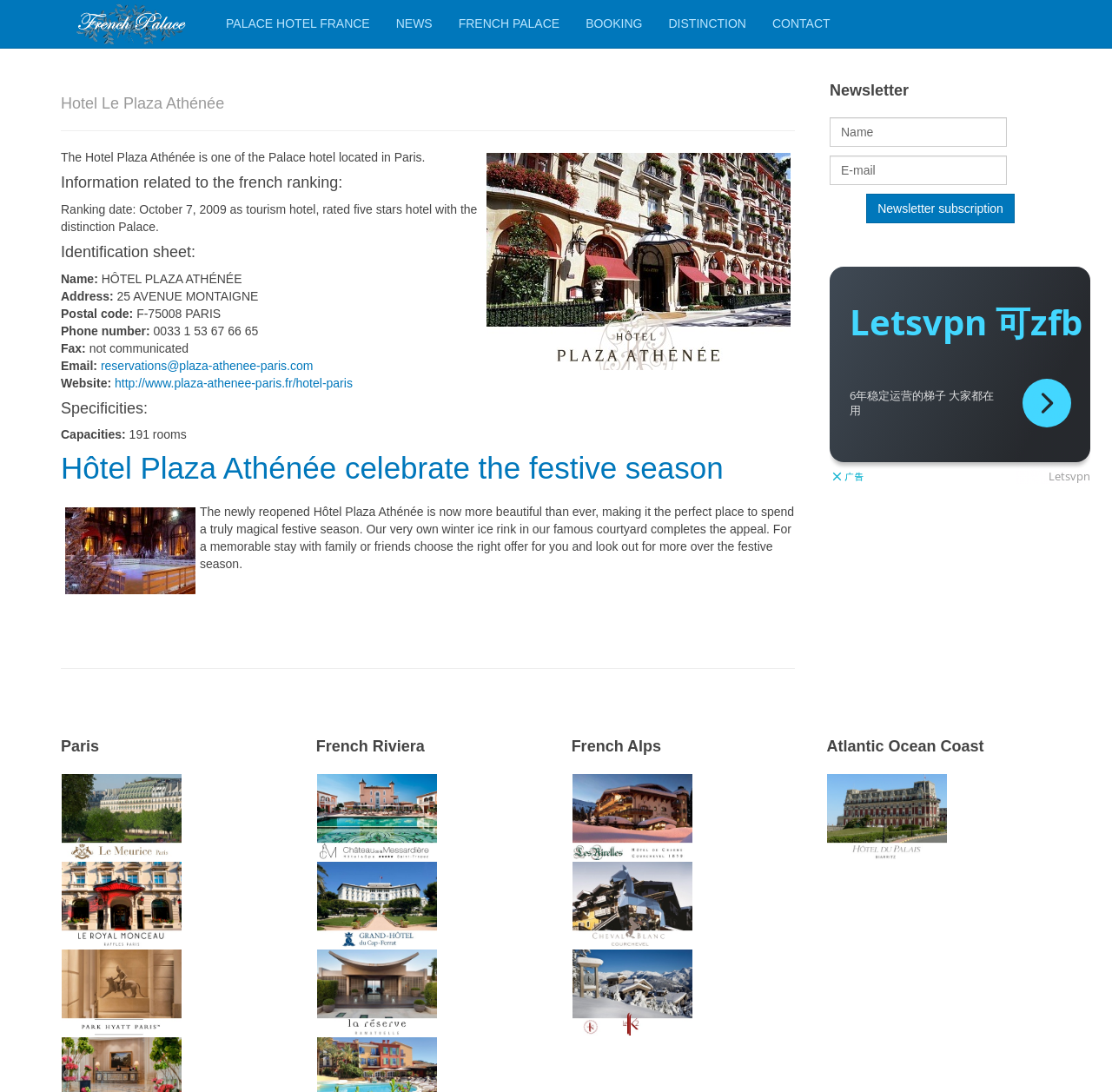Locate the bounding box coordinates of the element that needs to be clicked to carry out the instruction: "Click on the 'BOOKING' link". The coordinates should be given as four float numbers ranging from 0 to 1, i.e., [left, top, right, bottom].

[0.527, 0.0, 0.578, 0.044]